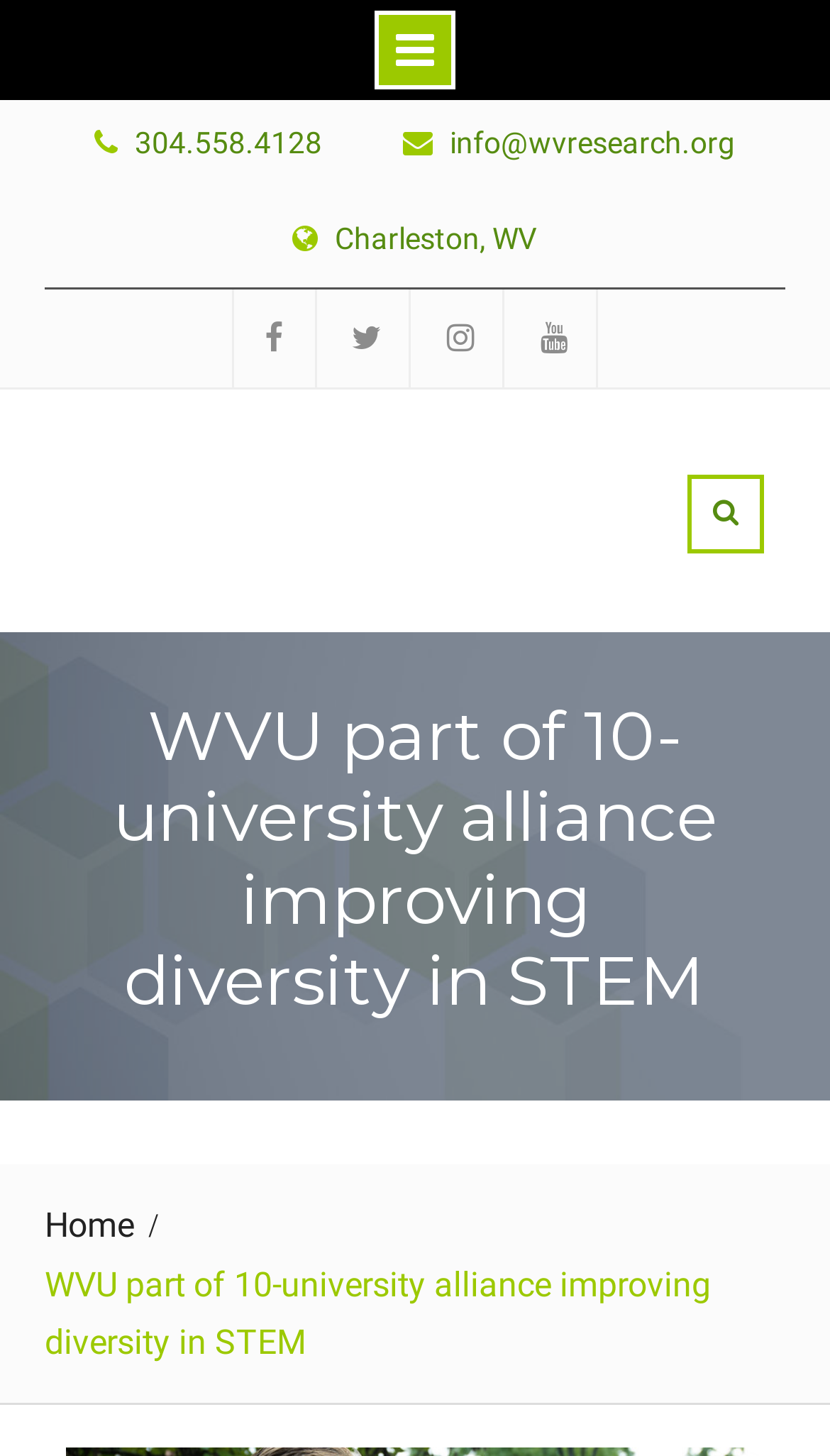Please identify the coordinates of the bounding box for the clickable region that will accomplish this instruction: "Visit Facebook page".

[0.279, 0.199, 0.382, 0.266]